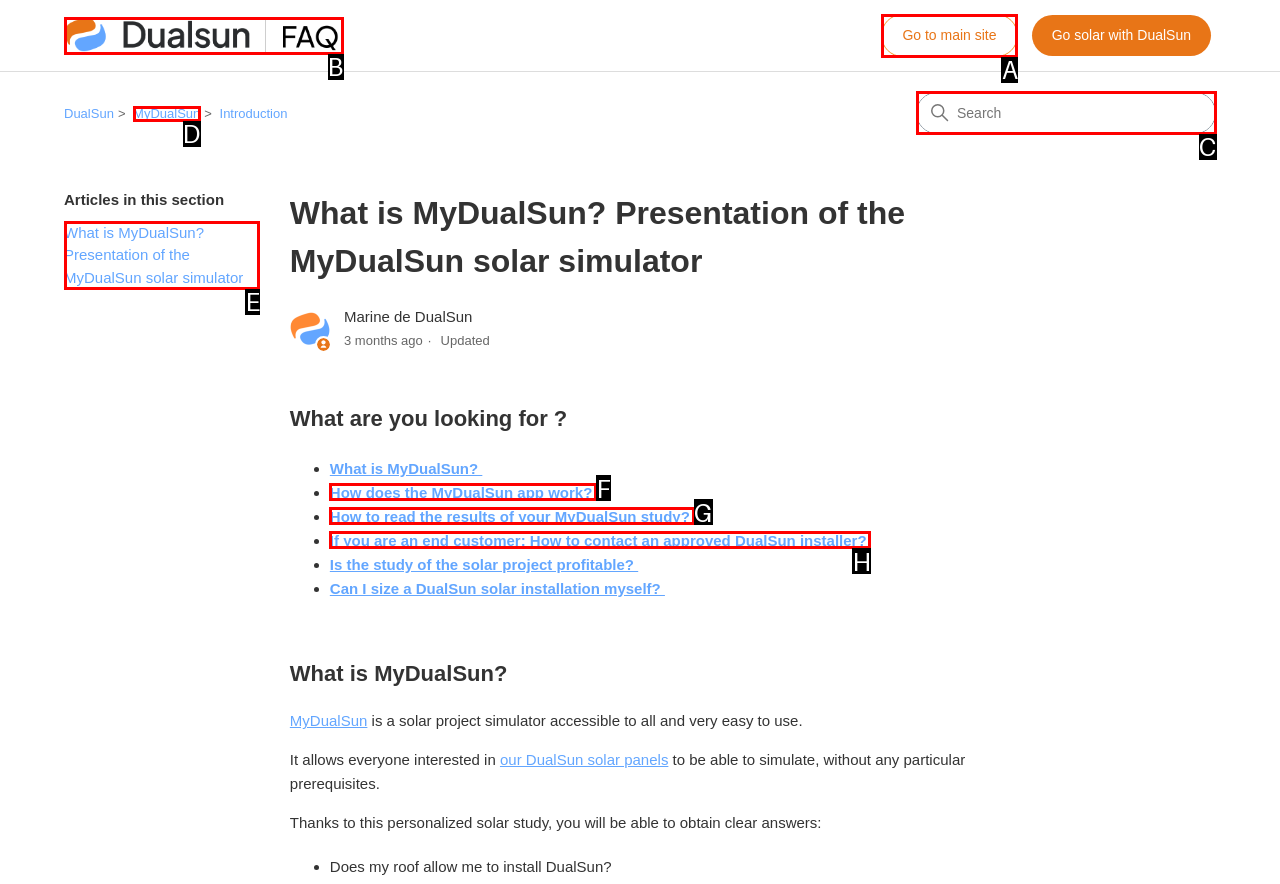Which HTML element should be clicked to fulfill the following task: Search for something?
Reply with the letter of the appropriate option from the choices given.

C